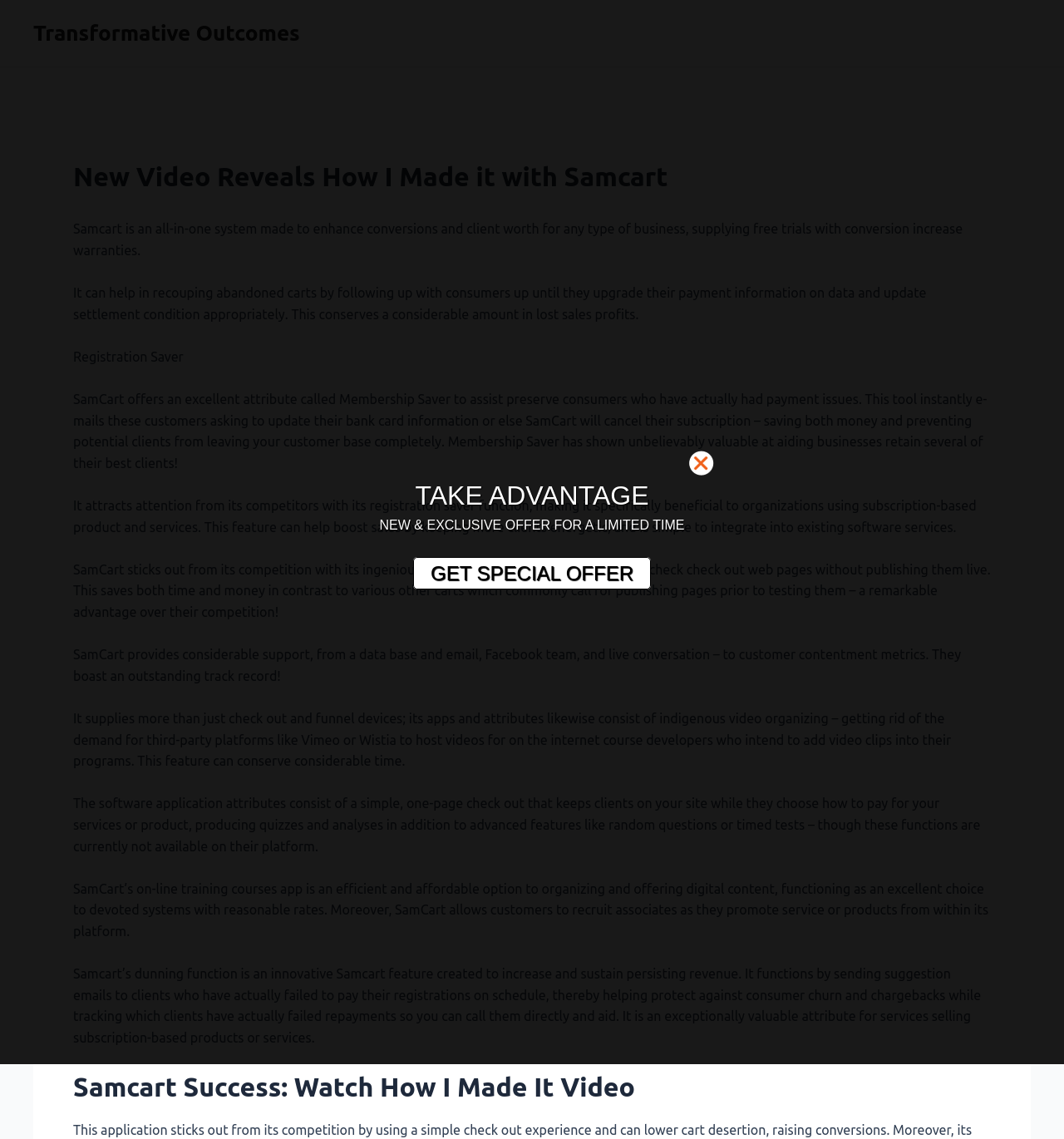What type of content can be hosted on Samcart?
Give a one-word or short-phrase answer derived from the screenshot.

Videos